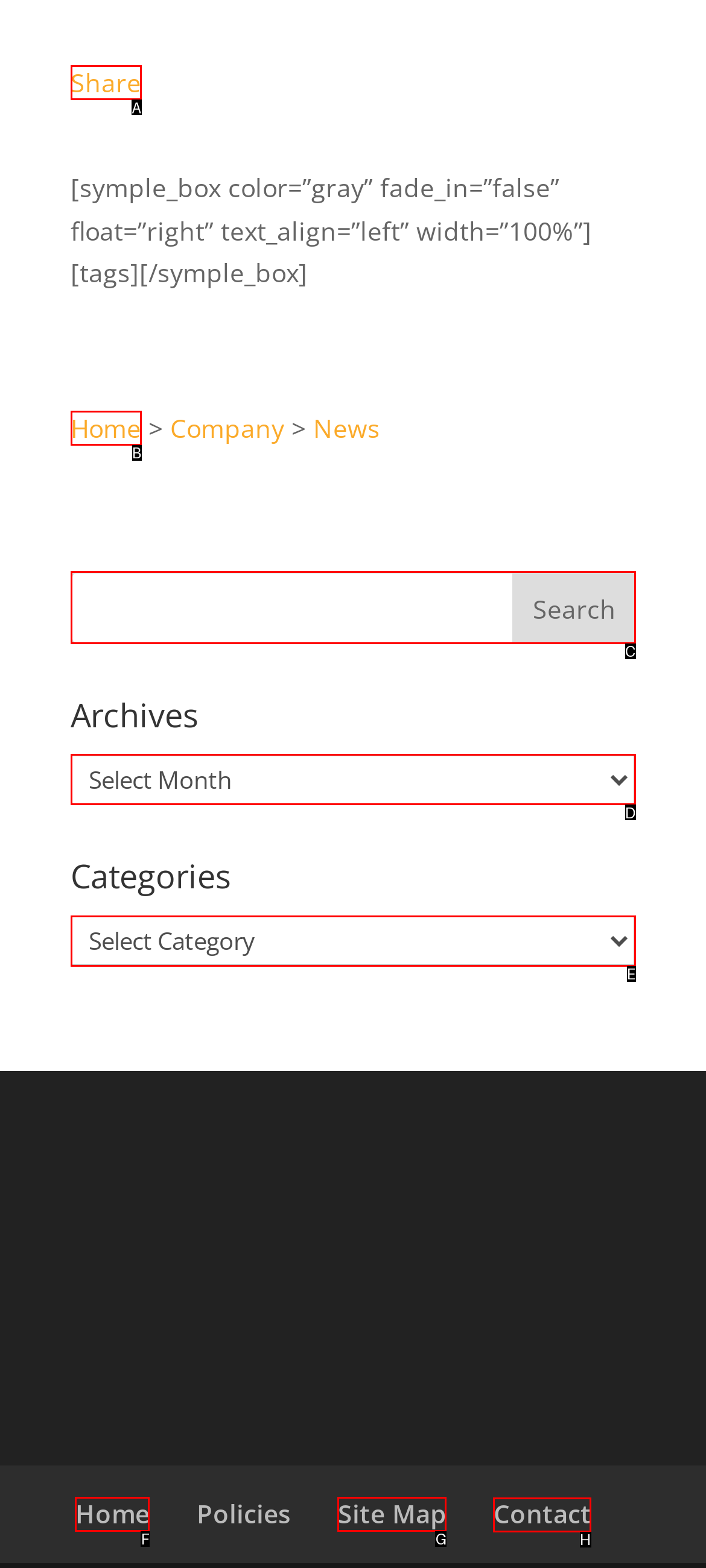Determine the correct UI element to click for this instruction: Contact us. Respond with the letter of the chosen element.

H